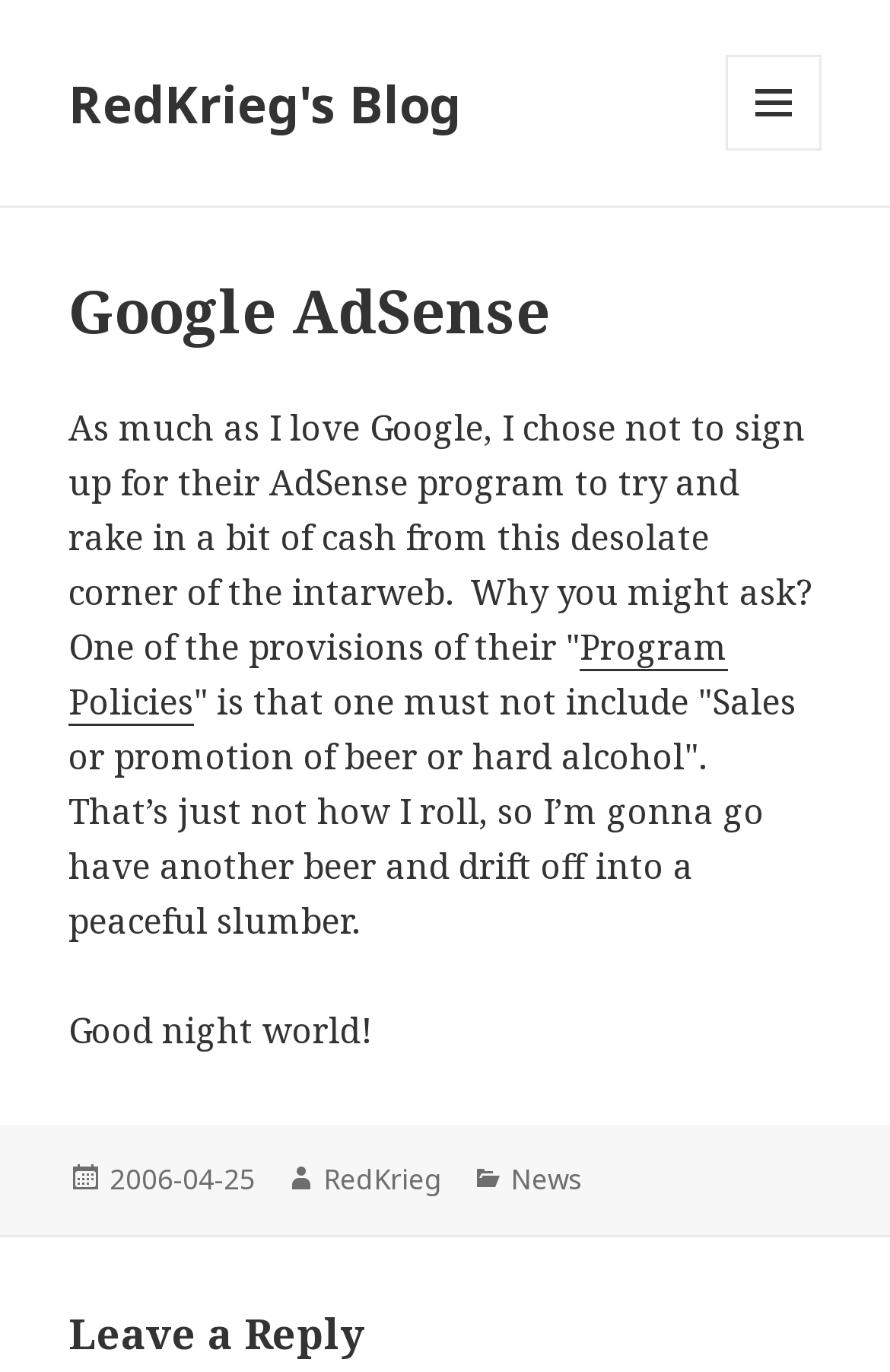What is the date of the article?
Based on the screenshot, respond with a single word or phrase.

2006-04-25